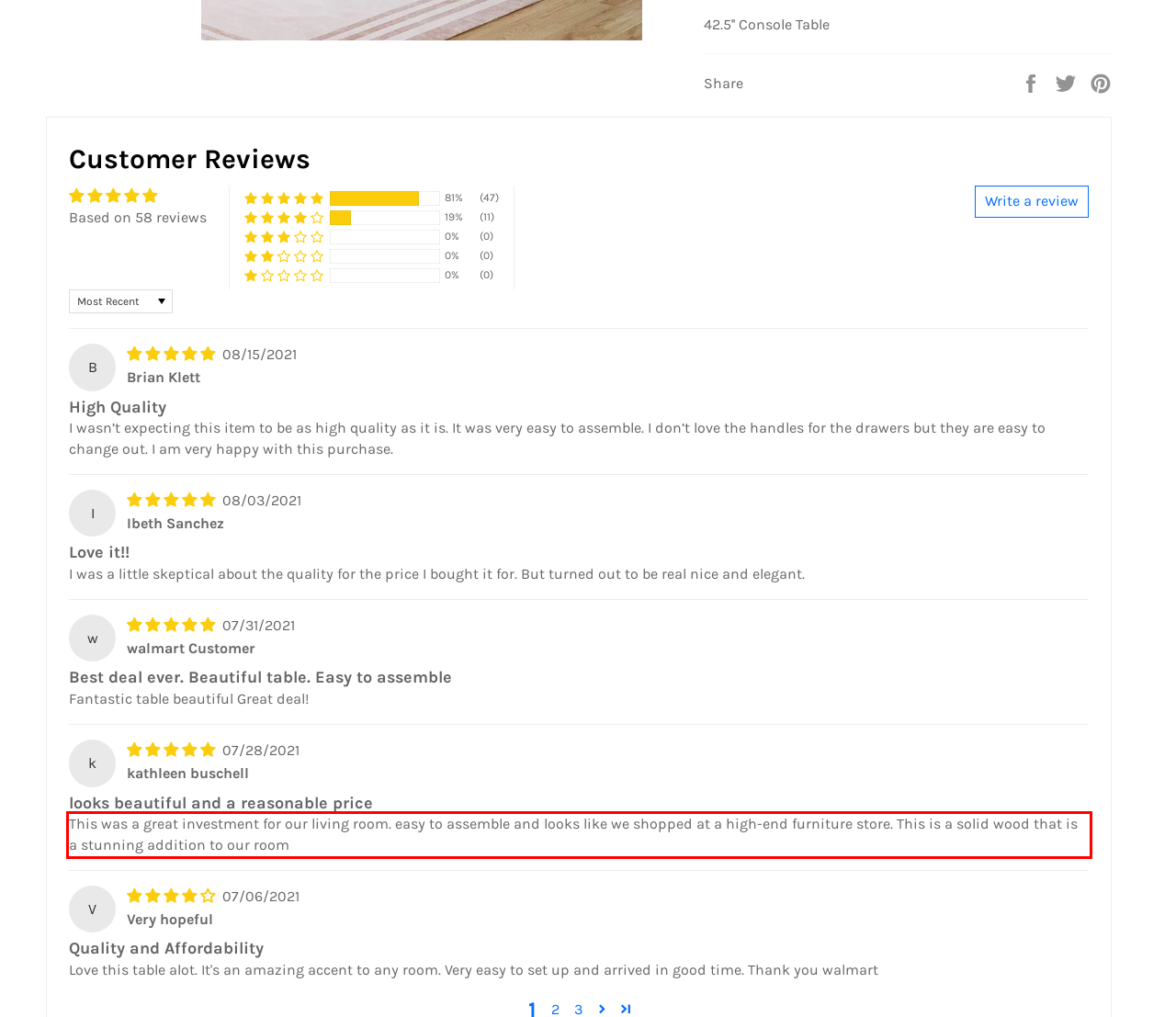Analyze the screenshot of the webpage and extract the text from the UI element that is inside the red bounding box.

This was a great investment for our living room. easy to assemble and looks like we shopped at a high-end furniture store. This is a solid wood that is a stunning addition to our room